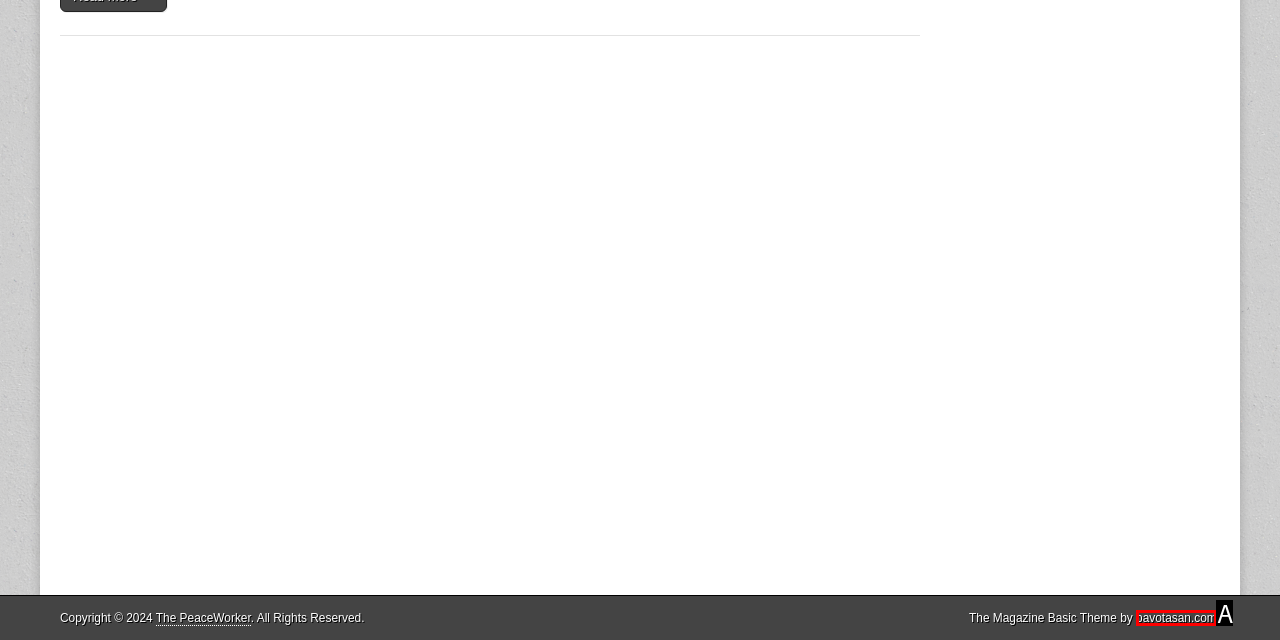Choose the letter that best represents the description: bavotasan.com. Provide the letter as your response.

A